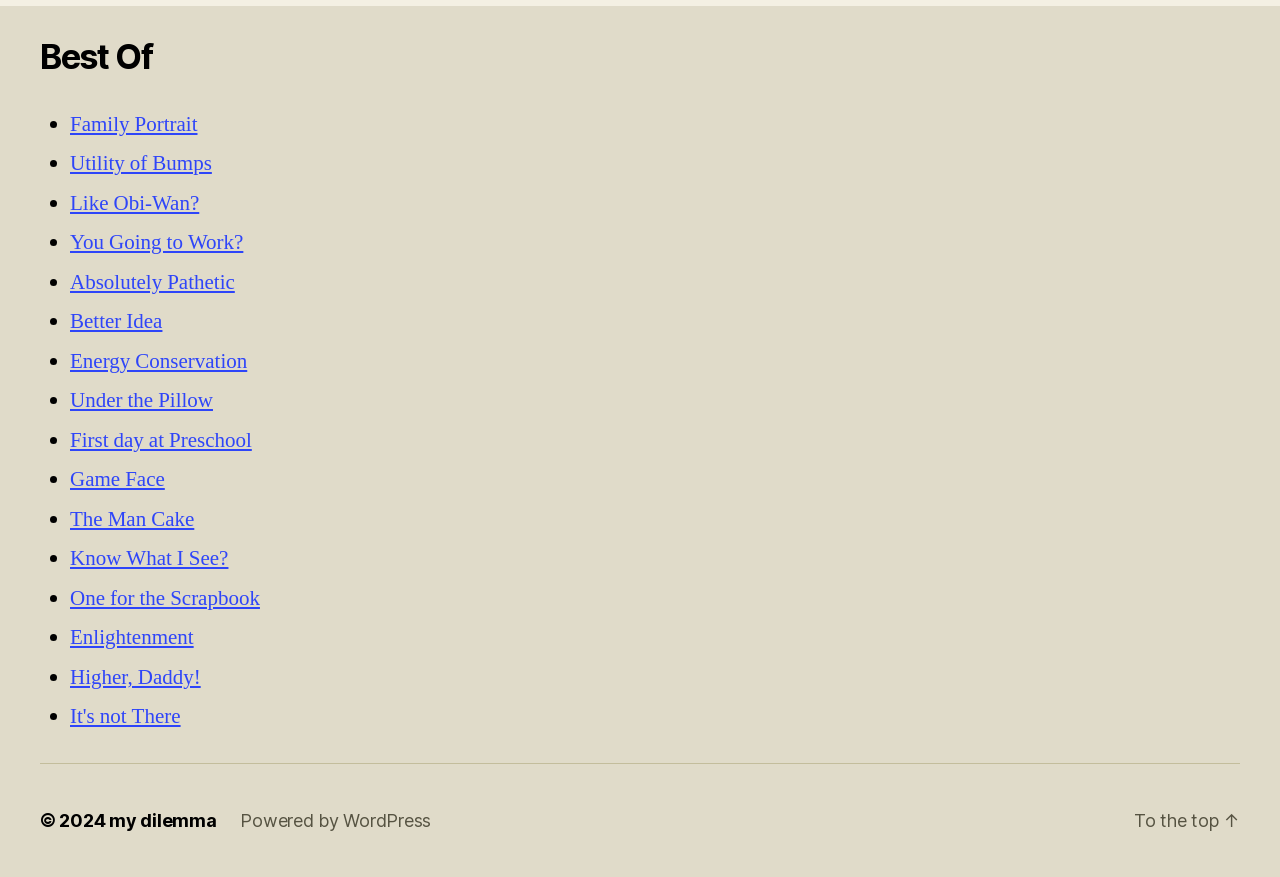Bounding box coordinates should be provided in the format (top-left x, top-left y, bottom-right x, bottom-right y) with all values between 0 and 1. Identify the bounding box for this UI element: It's not There

[0.055, 0.802, 0.141, 0.833]